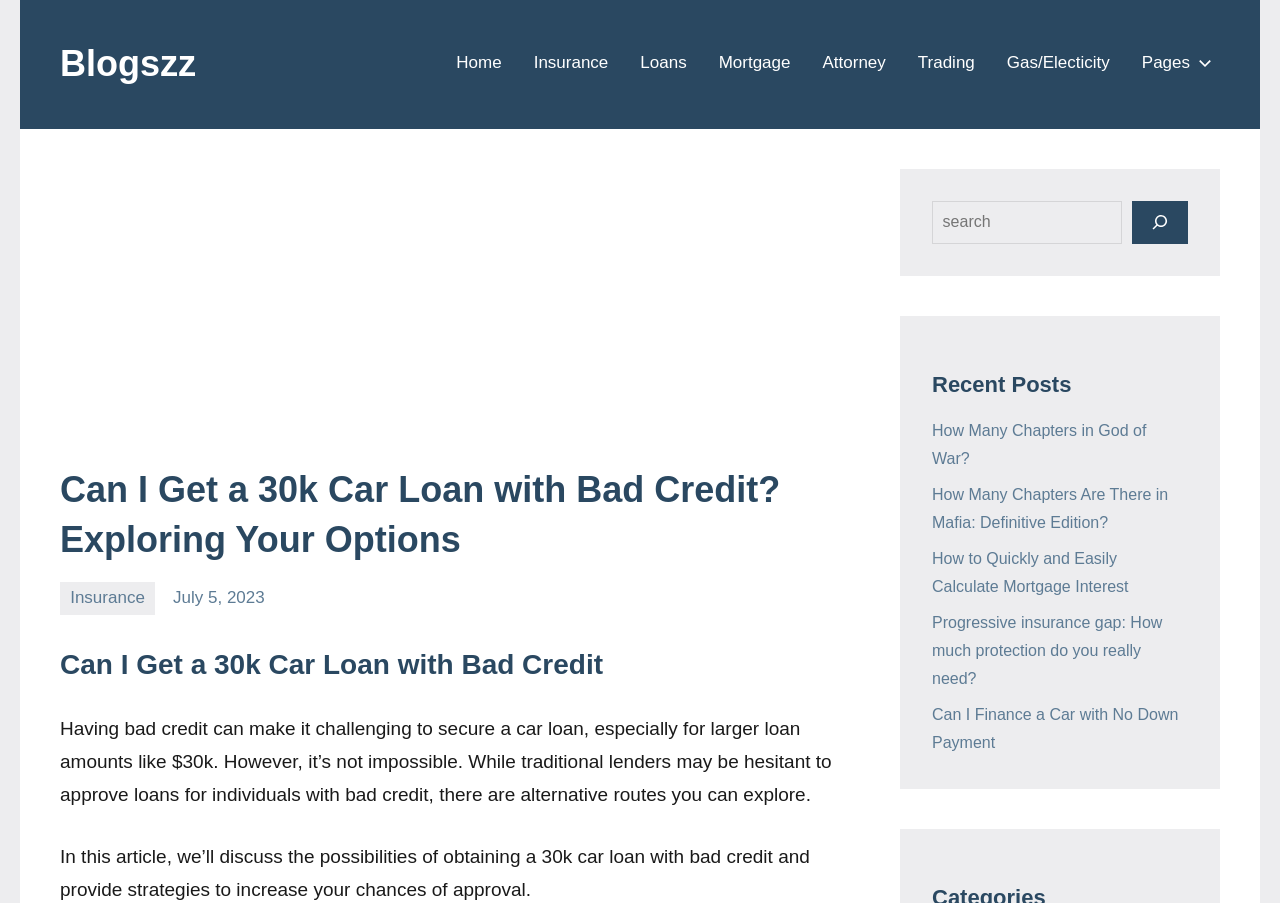Please find the bounding box coordinates of the element's region to be clicked to carry out this instruction: "Read the 'Can I Get a 30k Car Loan with Bad Credit' article".

[0.047, 0.515, 0.672, 0.626]